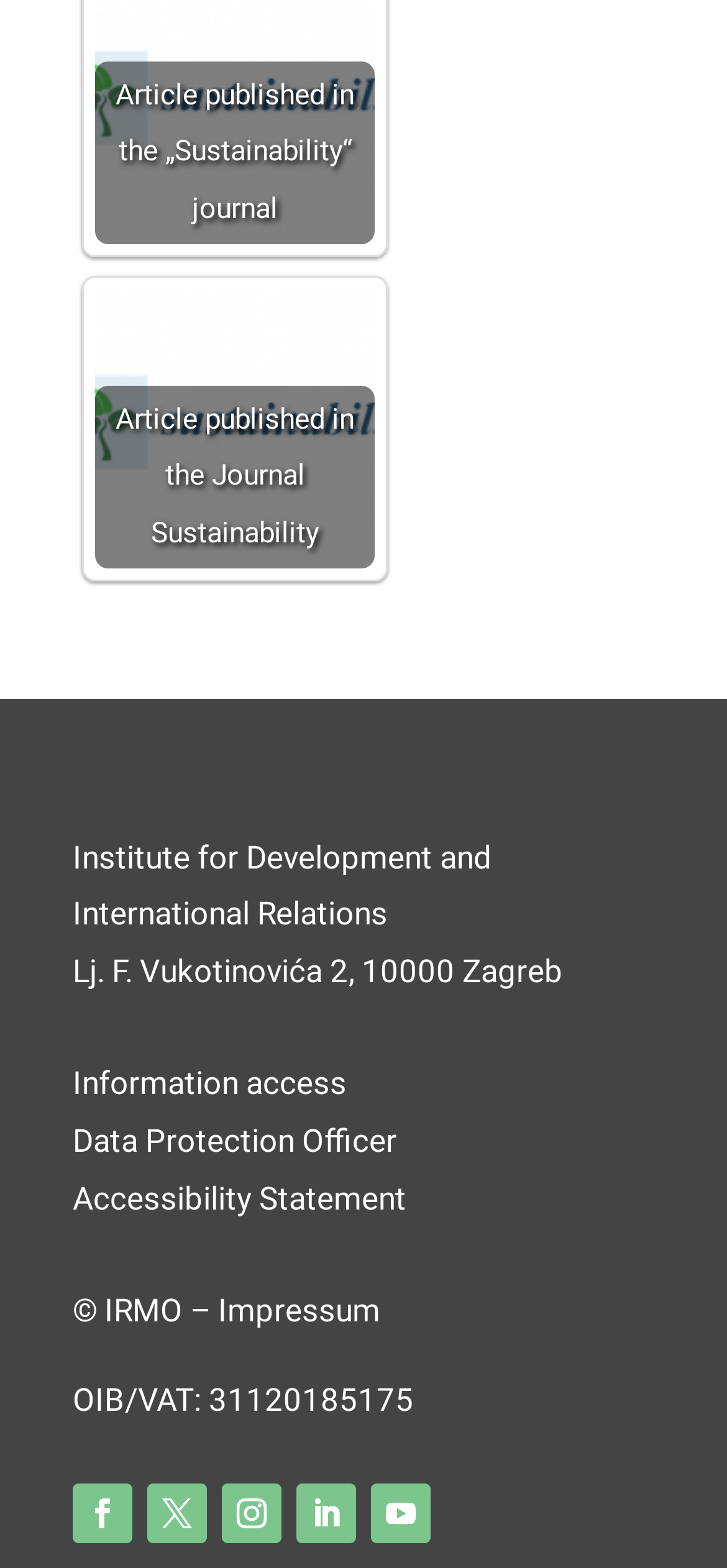What is the logo of the institute?
Use the information from the image to give a detailed answer to the question.

I found the answer by looking at the image element that contains the logo of the institute, which is 'sustainability-logo1'.